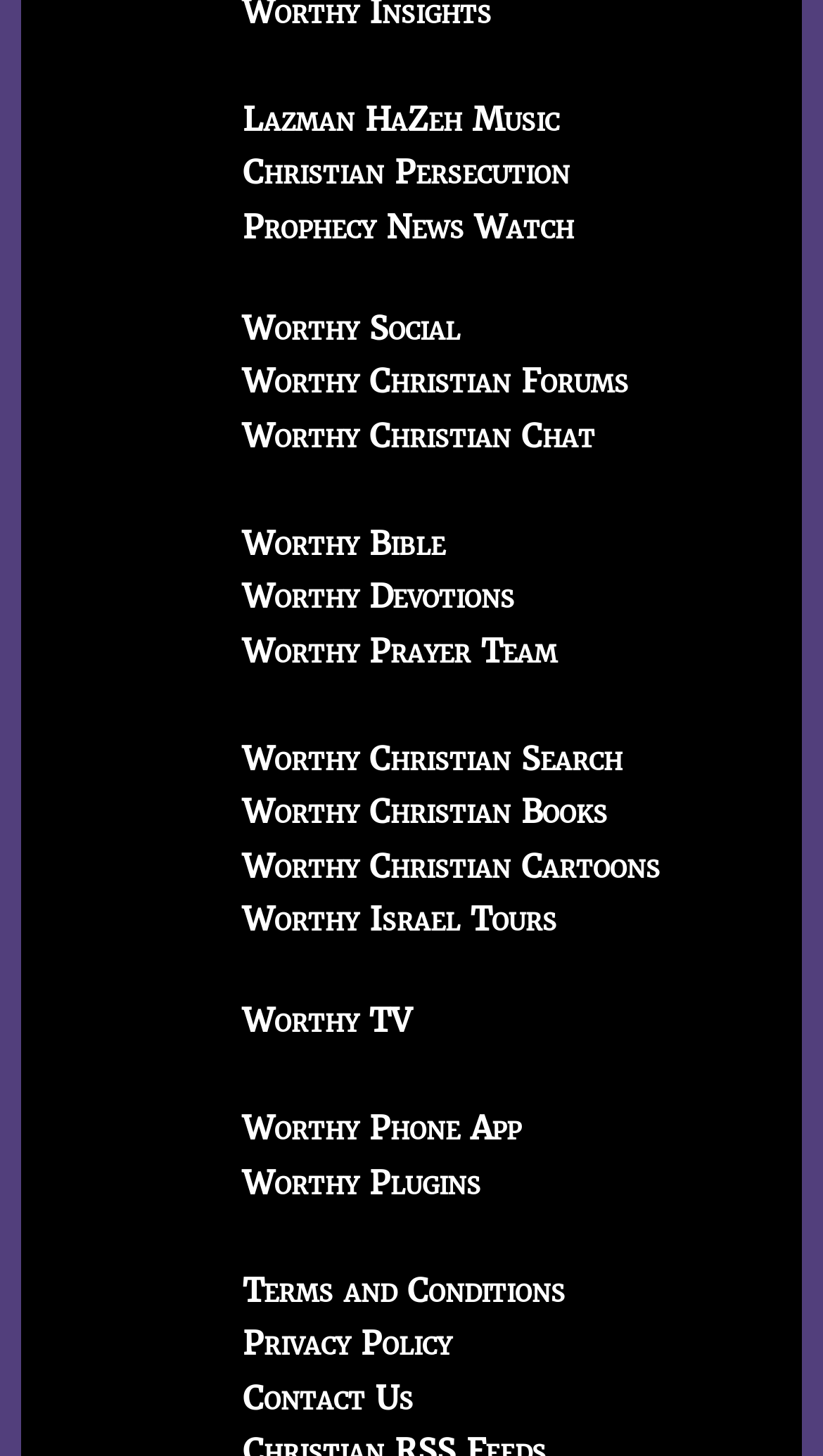Locate the bounding box coordinates of the region to be clicked to comply with the following instruction: "View Worthy TV". The coordinates must be four float numbers between 0 and 1, in the form [left, top, right, bottom].

[0.295, 0.688, 0.5, 0.715]